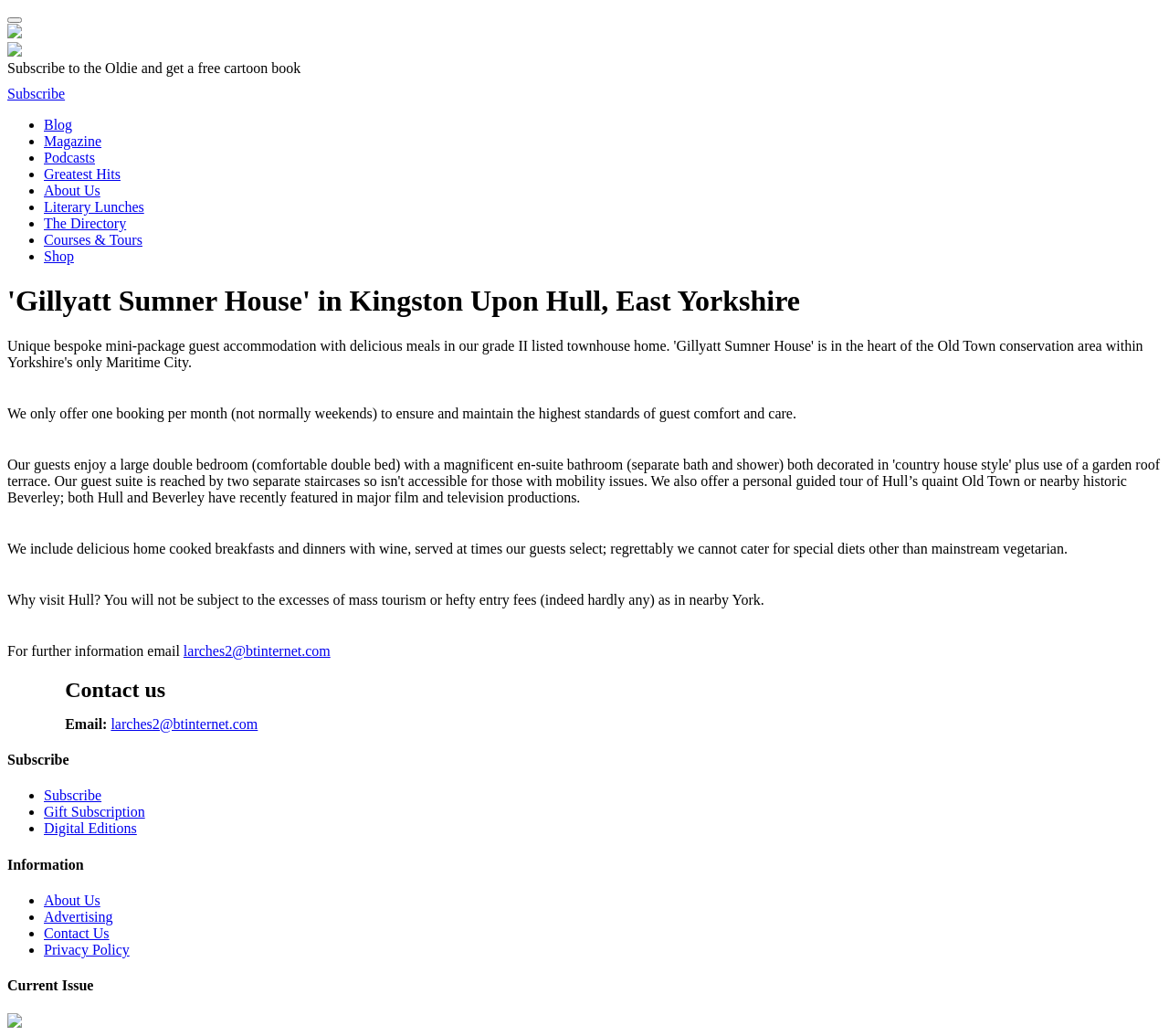Create a detailed narrative describing the layout and content of the webpage.

The webpage is about The Oldie, a magazine that offers subscriptions, podcasts, and other content. At the top, there is a button and a link on the left side, accompanied by a small image. Below them, there is a promotional text "Subscribe to the Oldie and get a free cartoon book" and a "Subscribe" link.

On the left side, there is a list of links, including "Blog", "Magazine", "Podcasts", "Greatest Hits", "About Us", "Literary Lunches", "The Directory", "Courses & Tours", and "Shop". Each link is preceded by a bullet point.

The main content of the page is about a place called "Gillyatt Sumner House" in Kingston Upon Hull, East Yorkshire. There is a heading with this title, followed by a brief description of the place and its amenities. The text explains that the house offers bookings with delicious home-cooked meals, but cannot cater to special diets other than mainstream vegetarian.

Below this, there is a section about why one should visit Hull, highlighting the lack of mass tourism and hefty entry fees compared to nearby York. The section also provides an email address for further information.

The page then has three sections with headings: "Contact us", "Subscribe", and "Information". The "Contact us" section has an email address and a link to it. The "Subscribe" section has links to subscribe, gift subscriptions, and digital editions. The "Information" section has links to "About Us", "Advertising", "Contact Us", "Privacy Policy", and other pages.

Finally, there is a section about the current issue of The Oldie, with a link to it and a small image.